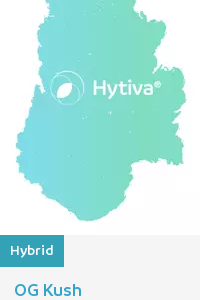Provide an in-depth description of all elements within the image.

The image showcases a stylized representation of the "OG Kush" cannabis strain, highlighted as a hybrid variety. The background is a soft gradient of turquoise hues, evoking a calming aesthetic, while the Hytiva logo is prominently displayed at the top, indicating the brand associated with this strain. Below the logo, the term "Hybrid" is featured in bold, emphasizing the strain's classification. The name "OG Kush" is clearly presented in a modern font, providing an inviting look that appeals to cannabis enthusiasts. This visual design not only represents the strain but also reflects Hytiva's branding approach in the cannabis market.